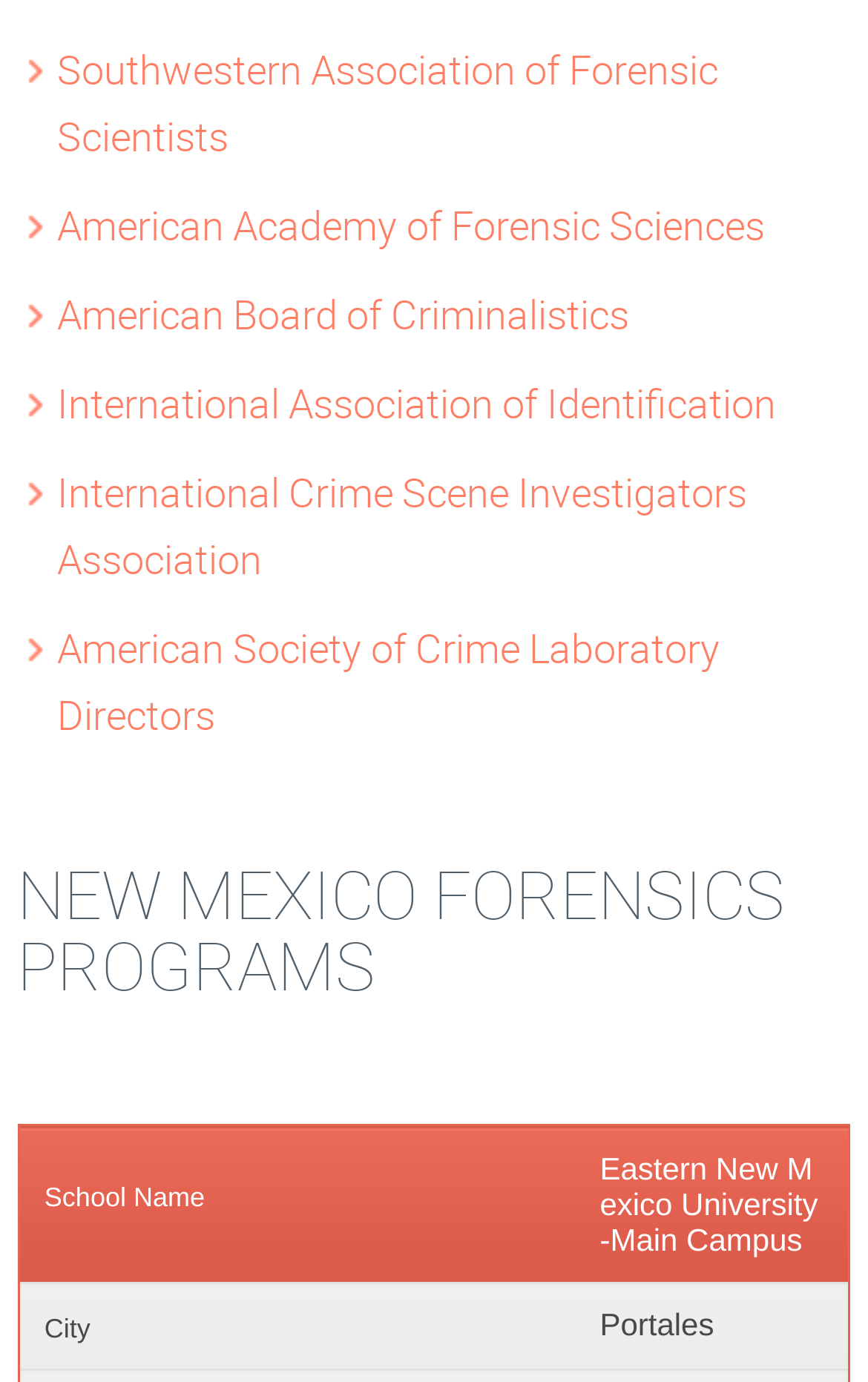How many links are listed under 'NEW MEXICO FORENSICS PROGRAMS'? Using the information from the screenshot, answer with a single word or phrase.

1